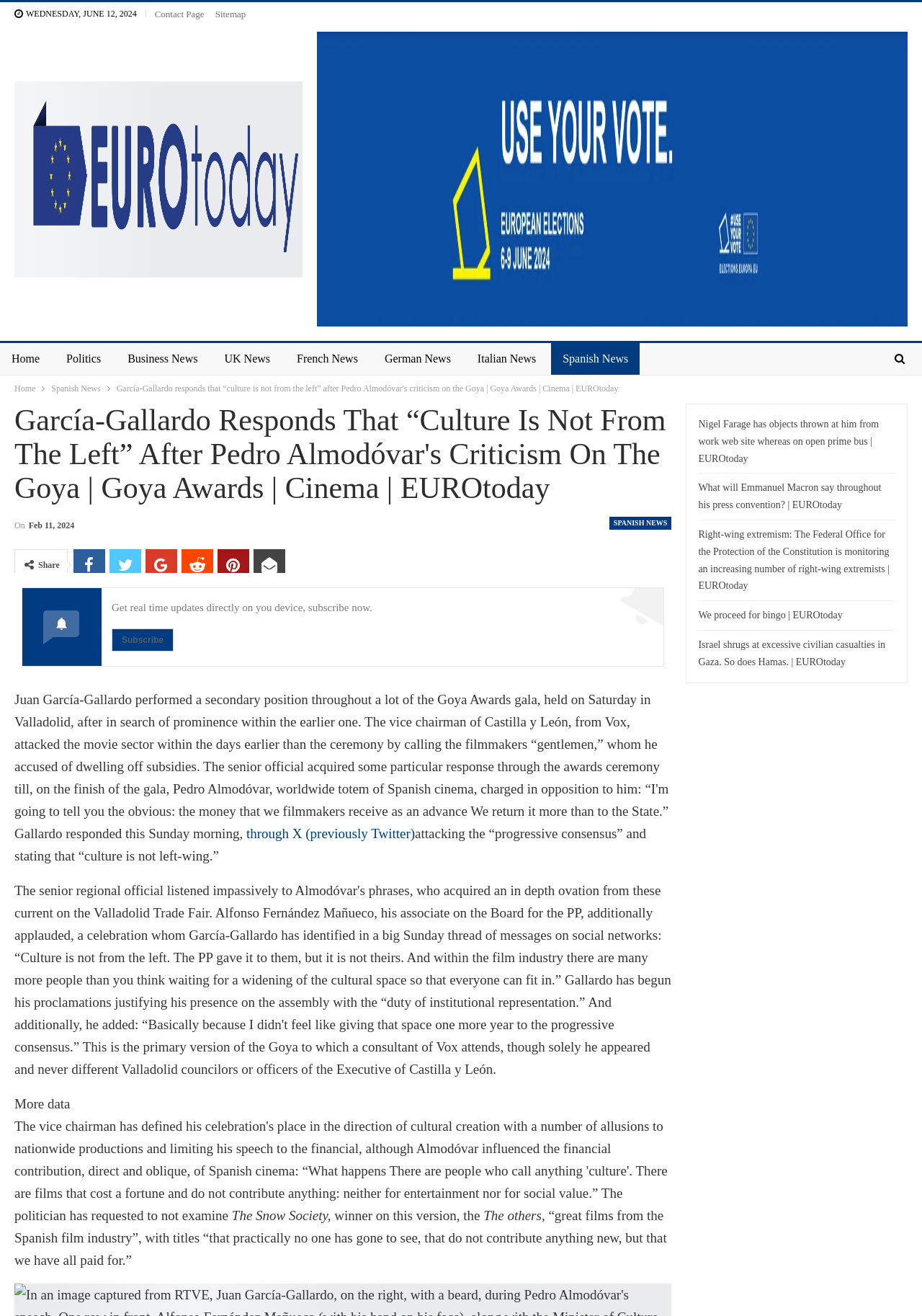Identify the bounding box coordinates of the region I need to click to complete this instruction: "Click on the 'EUROtoday' link".

[0.016, 0.118, 0.328, 0.148]